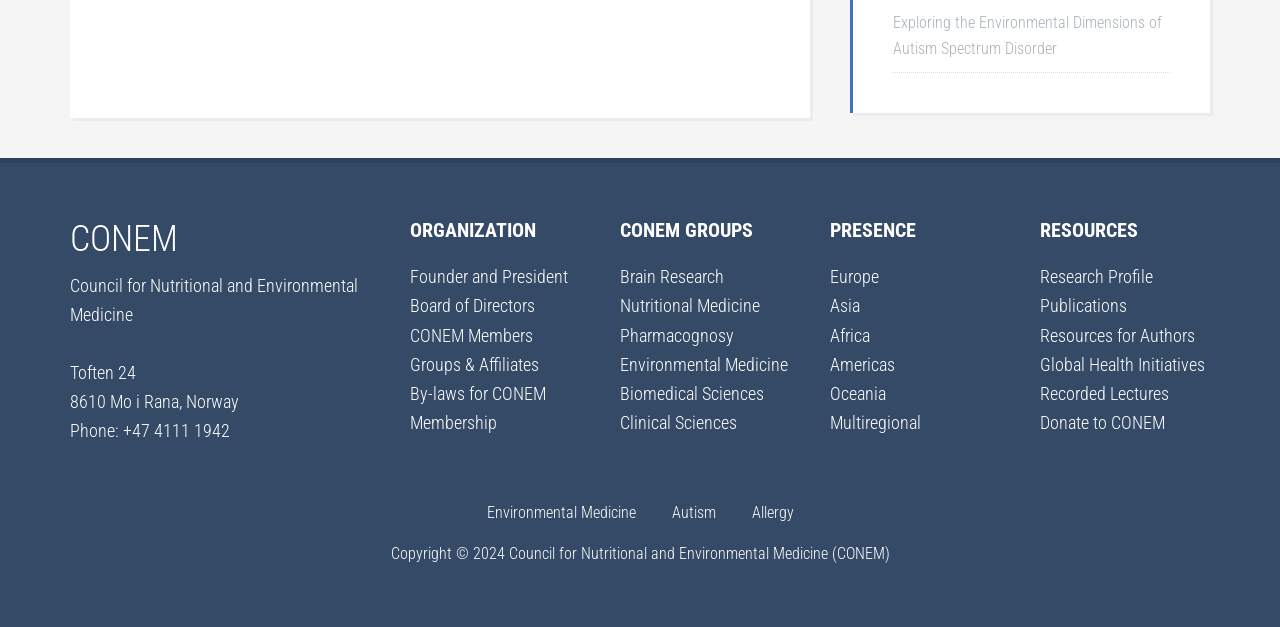Respond with a single word or short phrase to the following question: 
What are the different groups within CONEM?

Brain Research, Nutritional Medicine, etc.